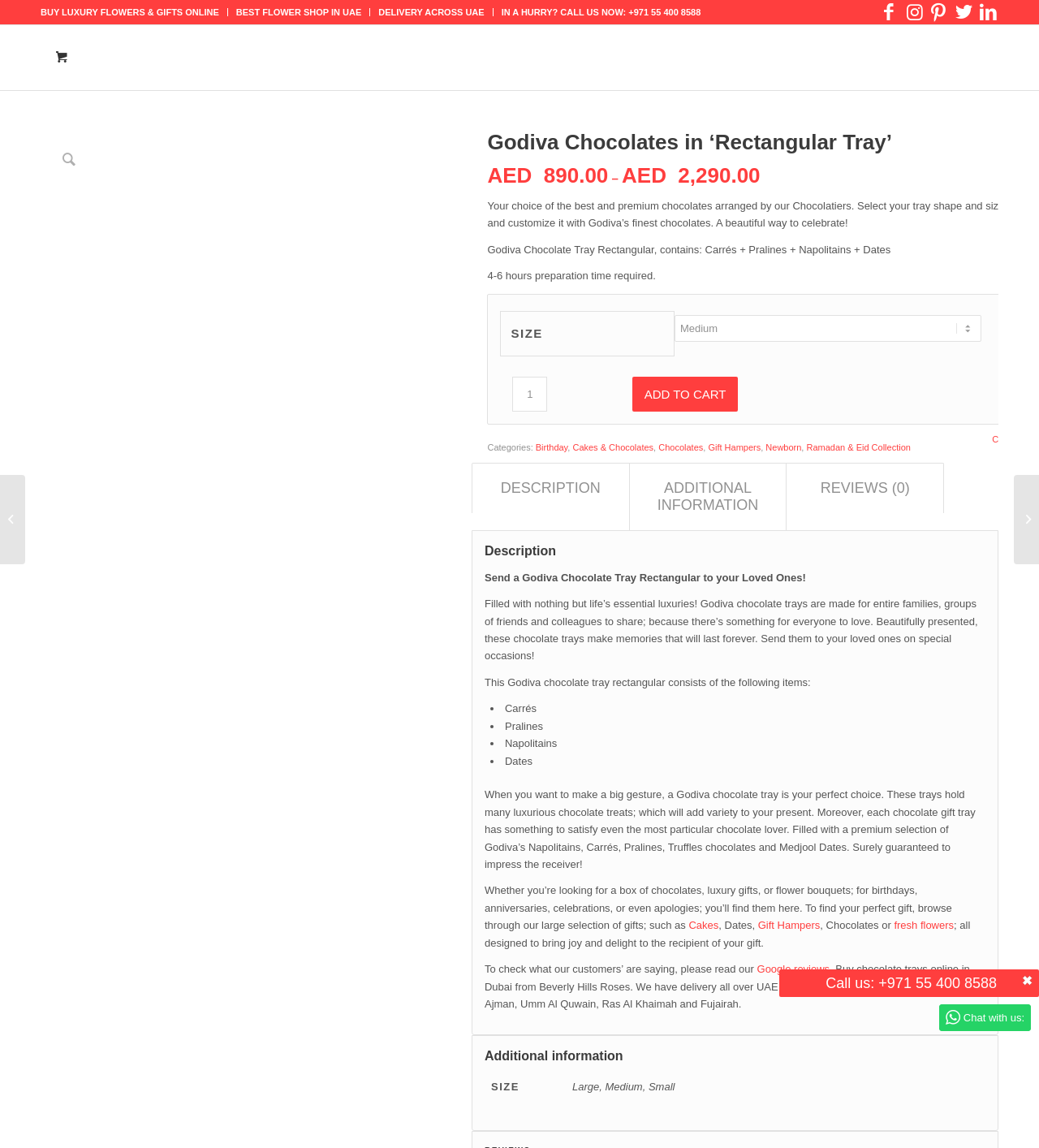Specify the bounding box coordinates of the area to click in order to execute this command: 'View Lamadrid Estate Wines'. The coordinates should consist of four float numbers ranging from 0 to 1, and should be formatted as [left, top, right, bottom].

None